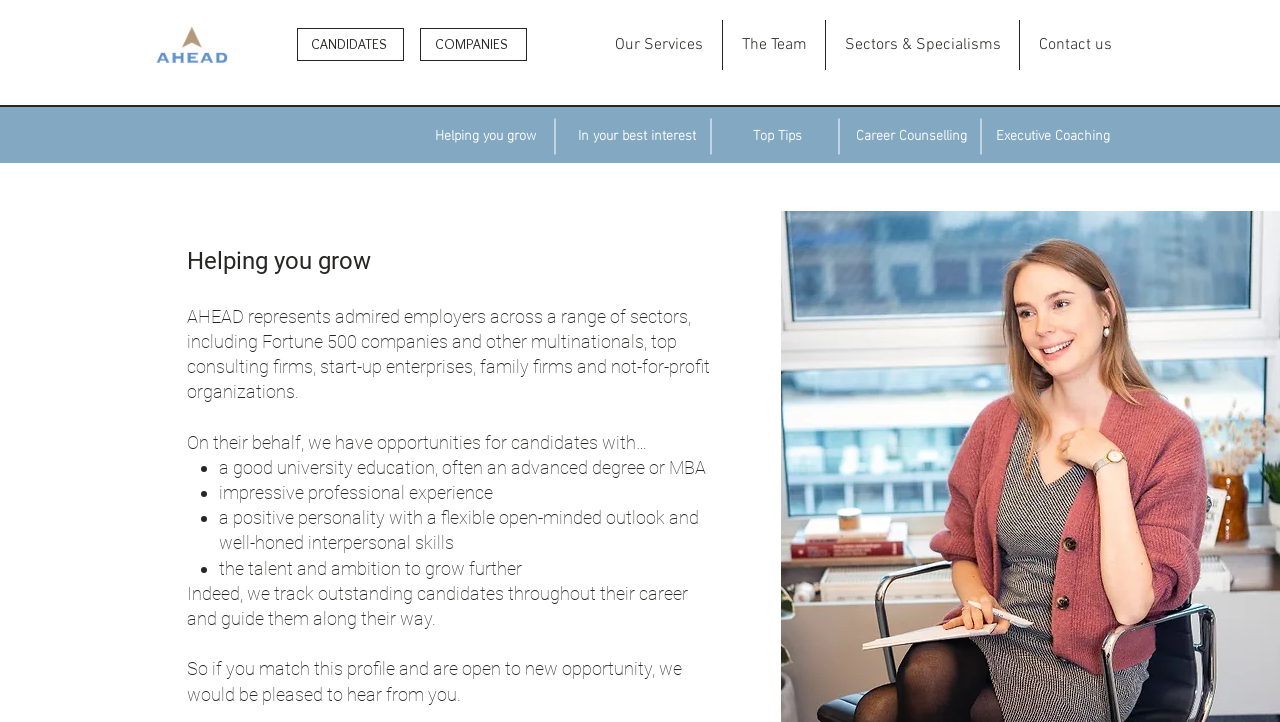Who can contact AHEAD?
Could you answer the question with a detailed and thorough explanation?

According to the webpage, if you match the required profile and are open to new opportunities, you can contact AHEAD.